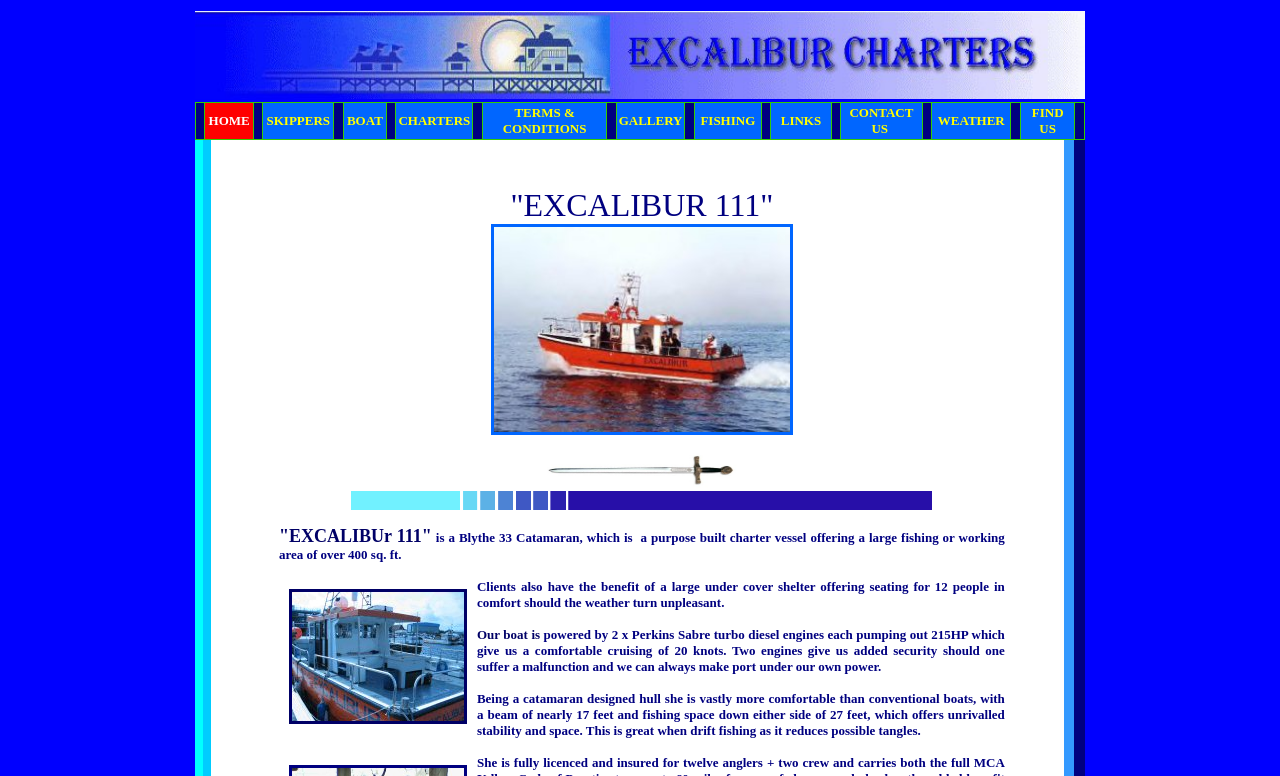Determine the bounding box coordinates of the clickable region to follow the instruction: "Click CHARTERS".

[0.311, 0.143, 0.367, 0.165]